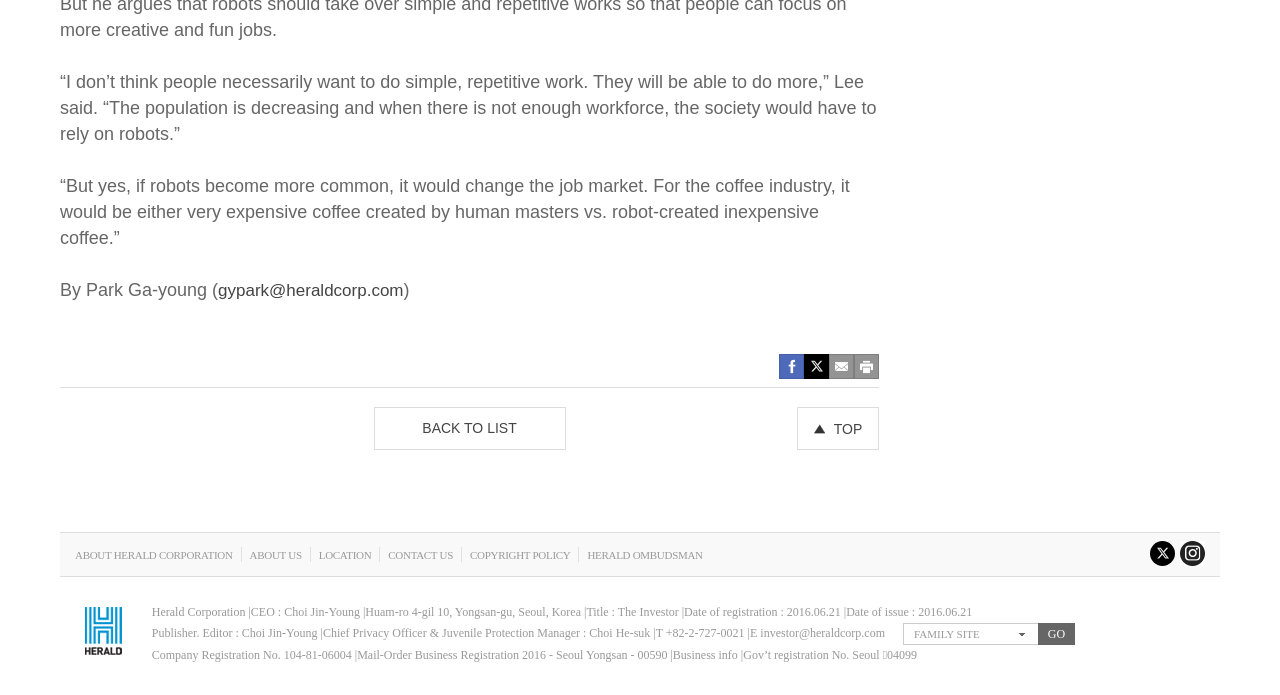Provide a brief response to the question below using one word or phrase:
What is the language of the '인스타그램' link?

Korean